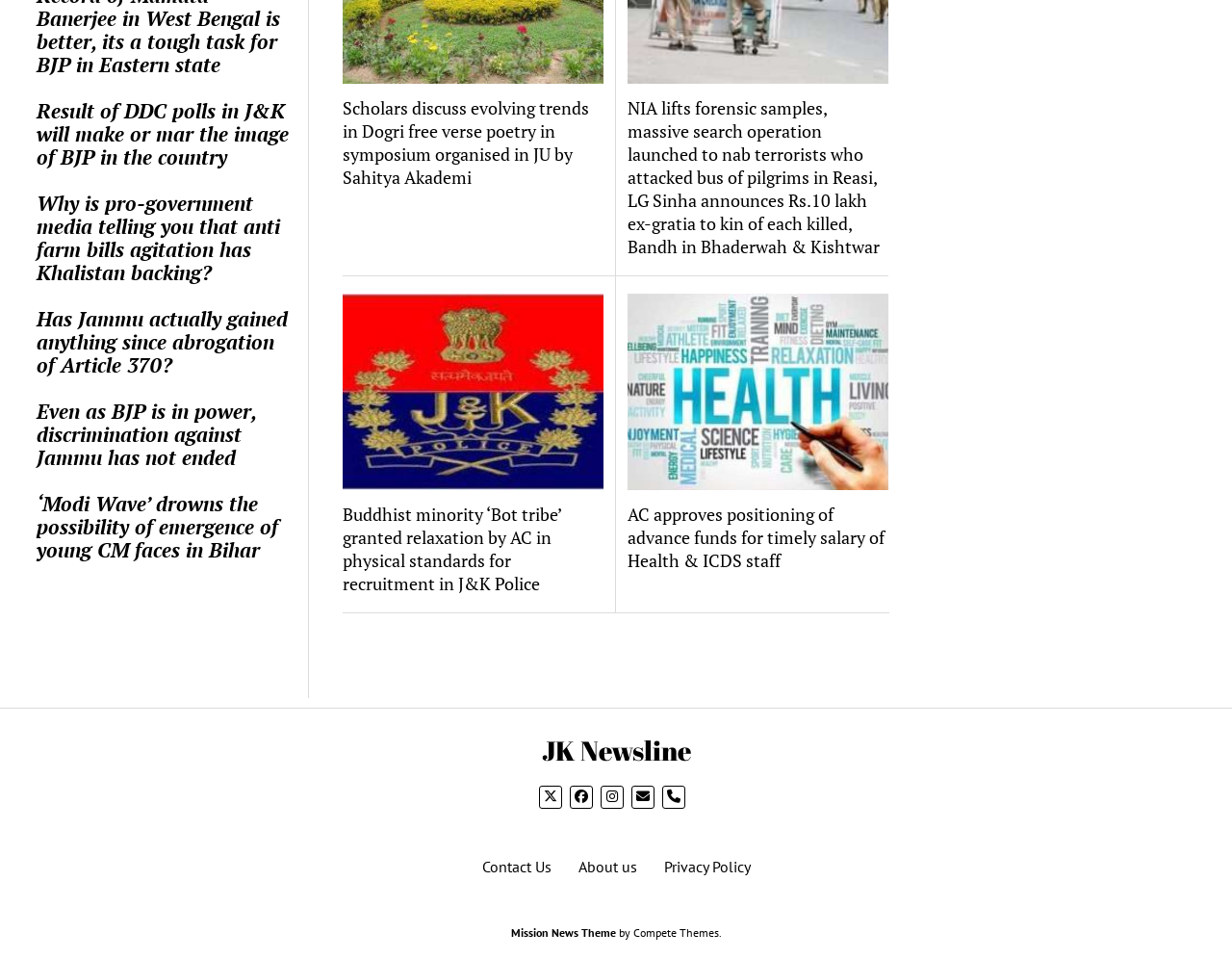What is the image below the 'Buddhist minority ‘Bot tribe’ granted relaxation by AC in physical standards for recruitment in J&K Police' link?
From the screenshot, provide a brief answer in one word or phrase.

psychological health J&K